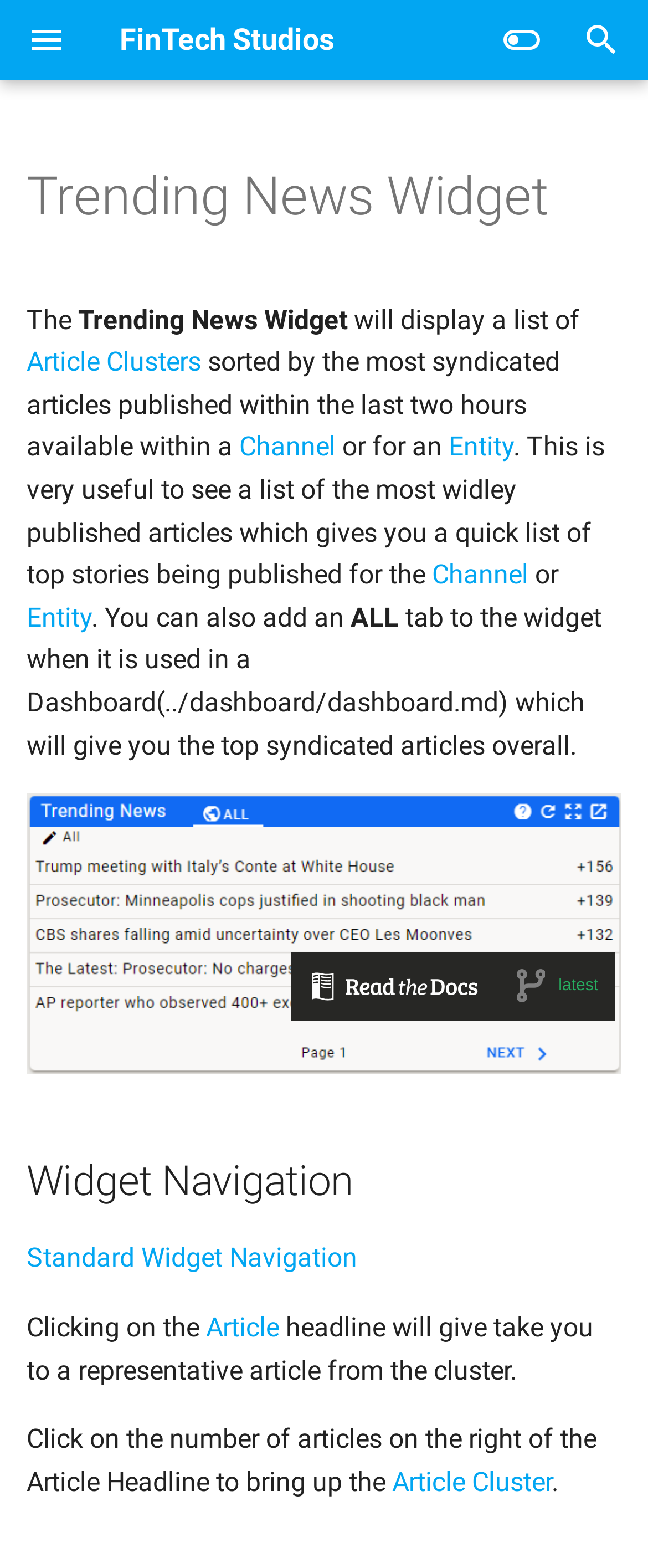Respond to the following question using a concise word or phrase: 
What is the theme switch option?

Dark mode